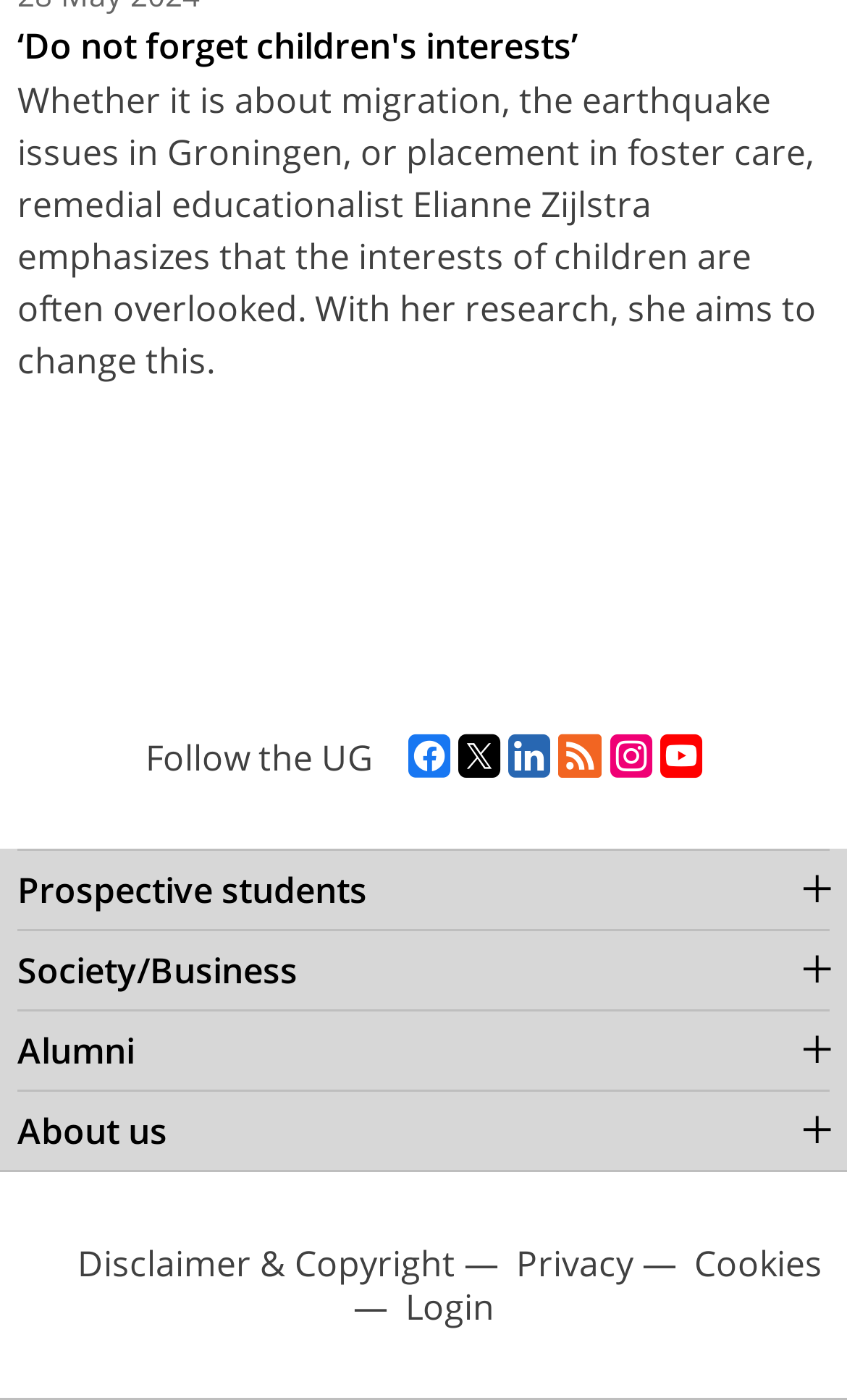Can you give a detailed response to the following question using the information from the image? What is the purpose of Elianne Zijlstra's research?

Elianne Zijlstra's research aims to change the fact that children's interests are often overlooked, as mentioned in the text 'With her research, she aims to change this'.